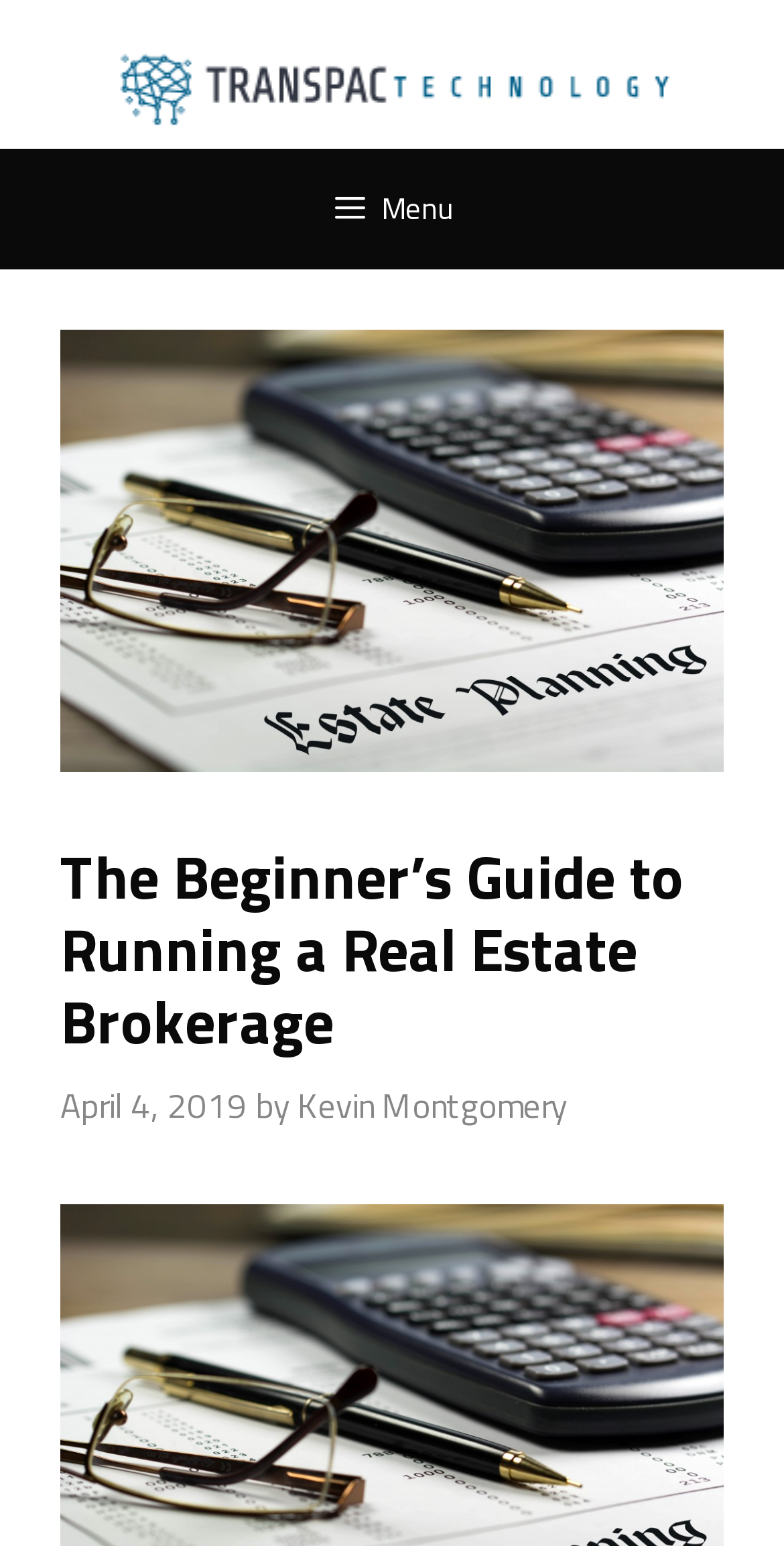What is the topic of the main article?
Provide a detailed and well-explained answer to the question.

I examined the heading element within the HeaderAsNonLandmark element, which has the text 'The Beginner’s Guide to Running a Real Estate Brokerage'. This suggests that the main article is about running a real estate brokerage.